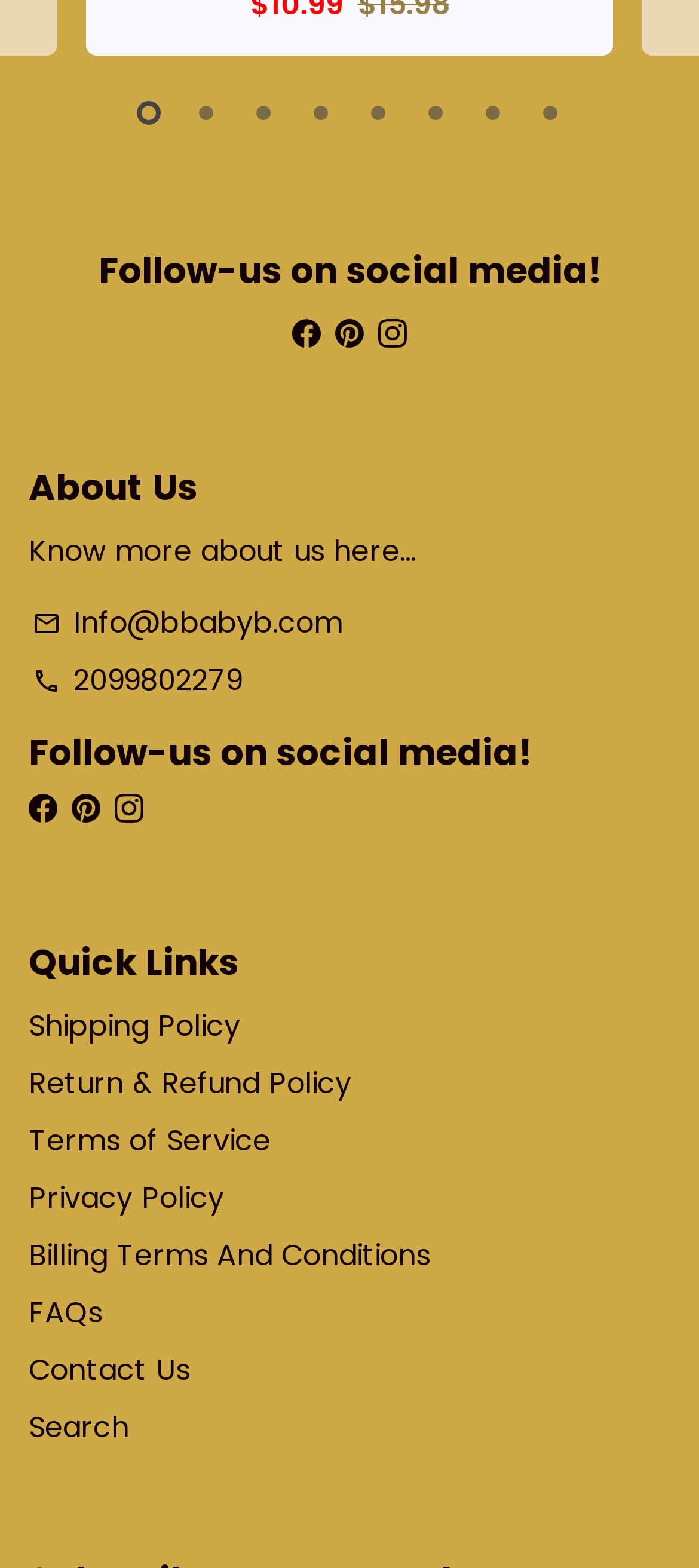Use one word or a short phrase to answer the question provided: 
How many quick links are present on the webpage?

7